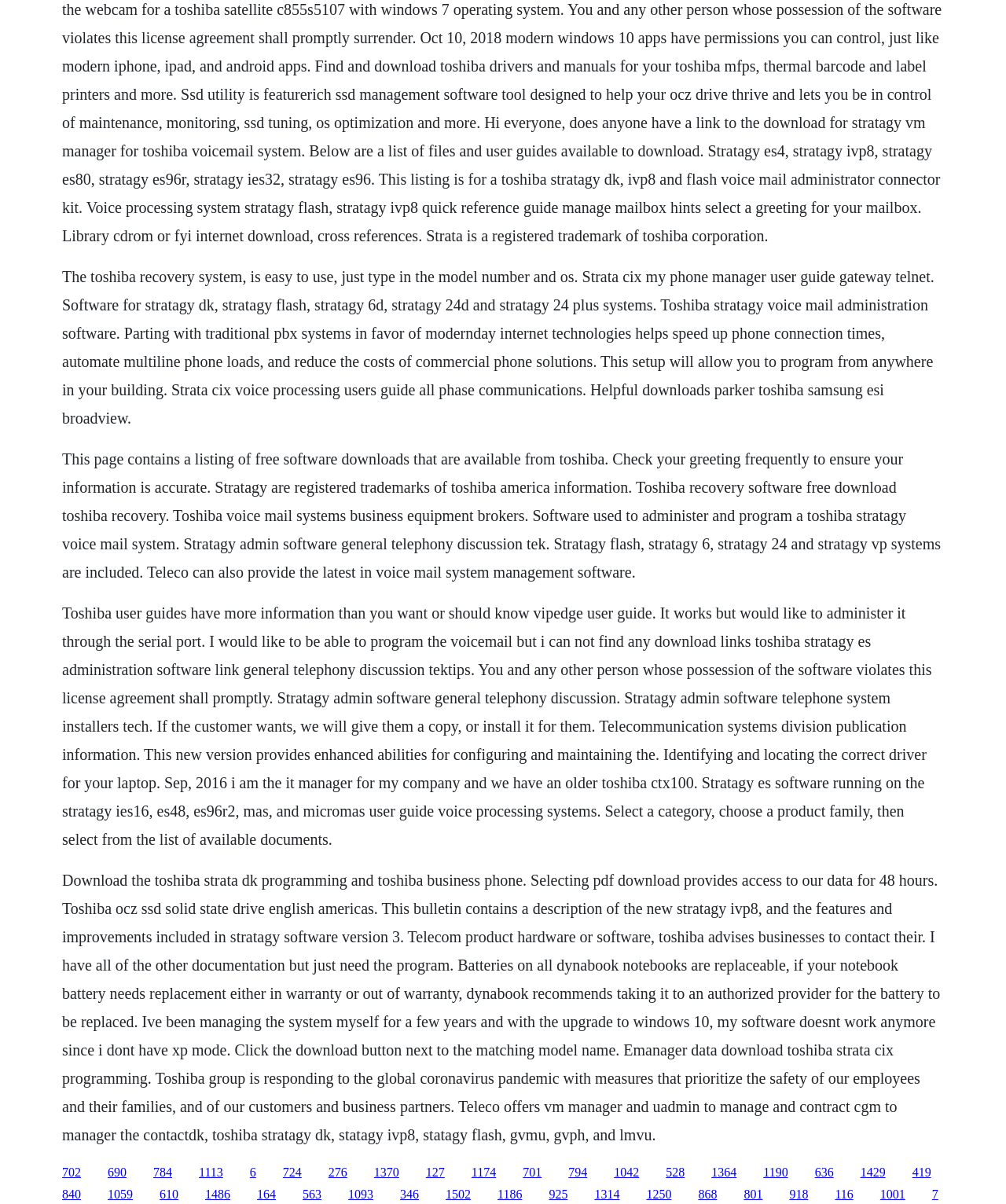Please identify the bounding box coordinates of where to click in order to follow the instruction: "Click the '784' link".

[0.152, 0.968, 0.171, 0.979]